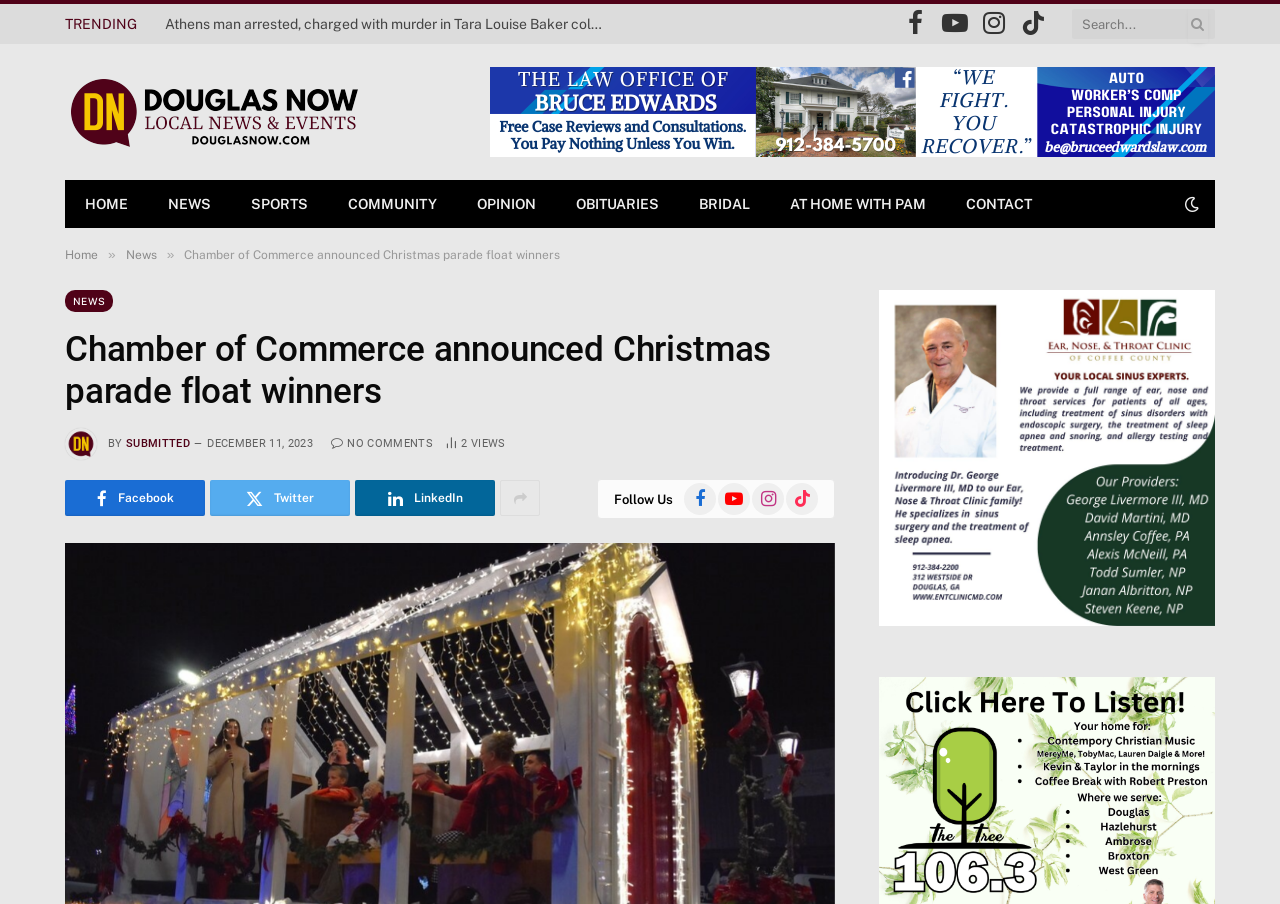Please determine the bounding box coordinates of the element to click on in order to accomplish the following task: "Share on Facebook". Ensure the coordinates are four float numbers ranging from 0 to 1, i.e., [left, top, right, bottom].

[0.534, 0.535, 0.559, 0.57]